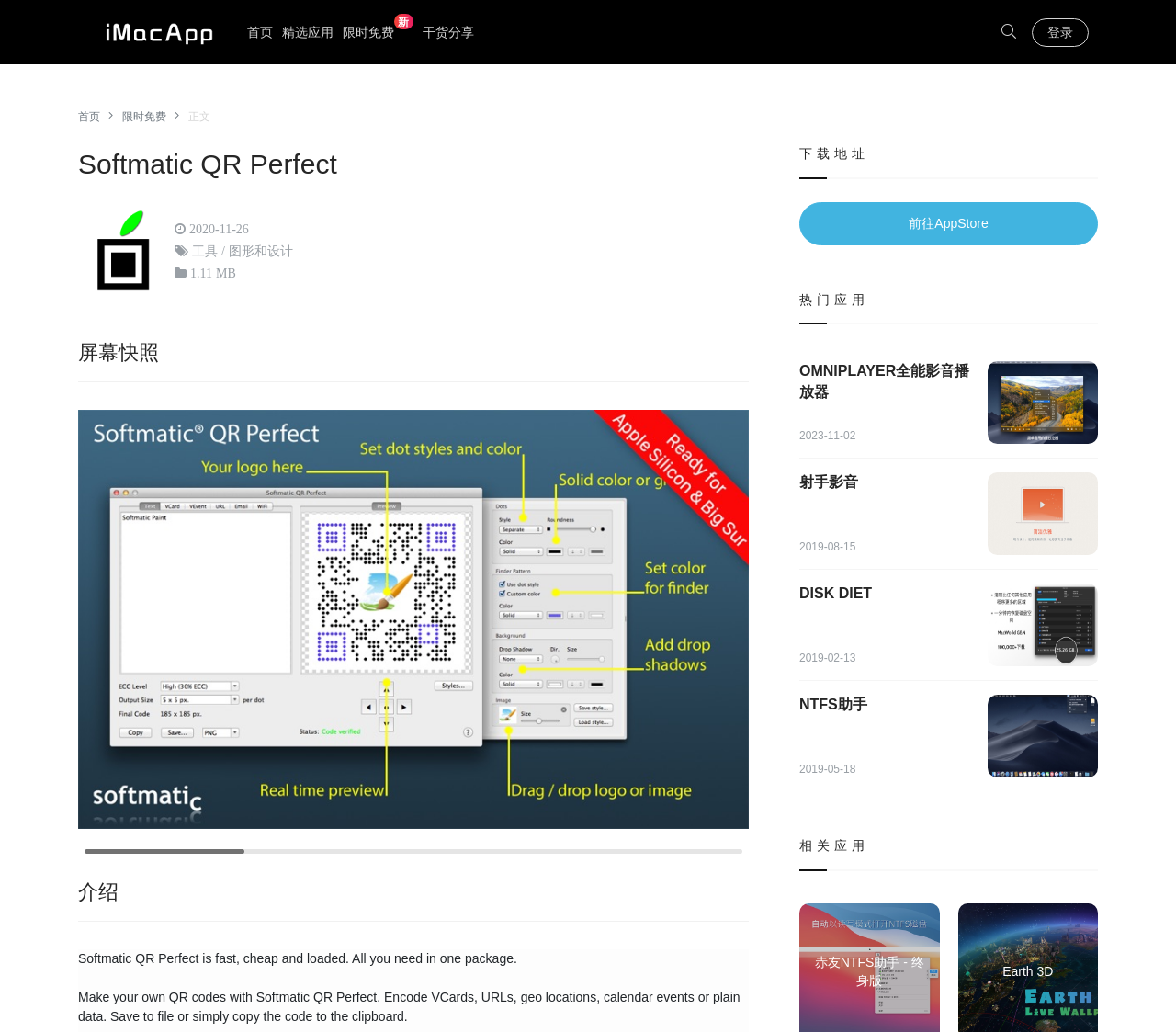Could you locate the bounding box coordinates for the section that should be clicked to accomplish this task: "Click the '前往AppStore' link".

[0.68, 0.196, 0.934, 0.237]